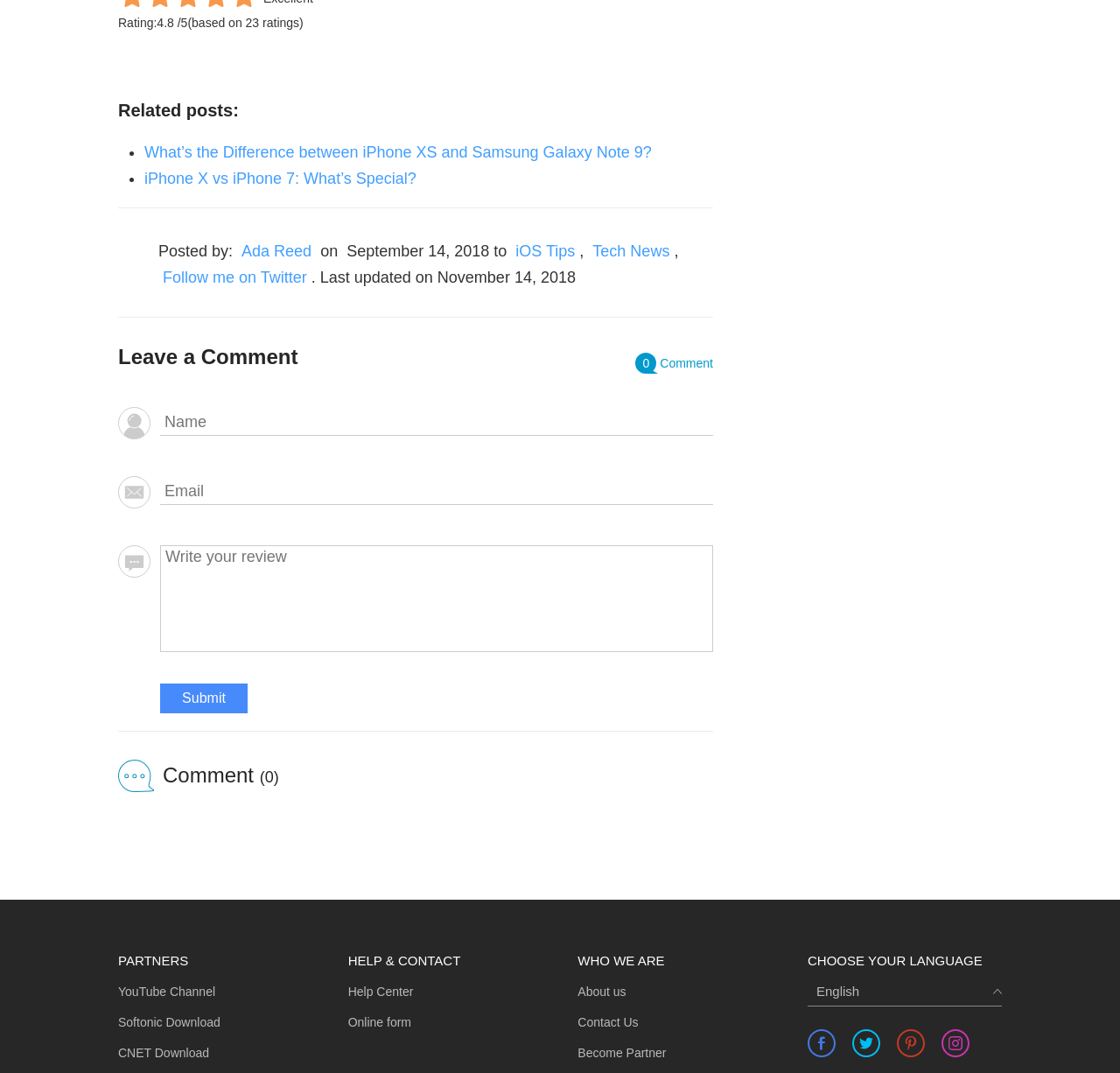Determine the bounding box coordinates of the section I need to click to execute the following instruction: "Enter your comment in the text box". Provide the coordinates as four float numbers between 0 and 1, i.e., [left, top, right, bottom].

[0.143, 0.508, 0.637, 0.608]